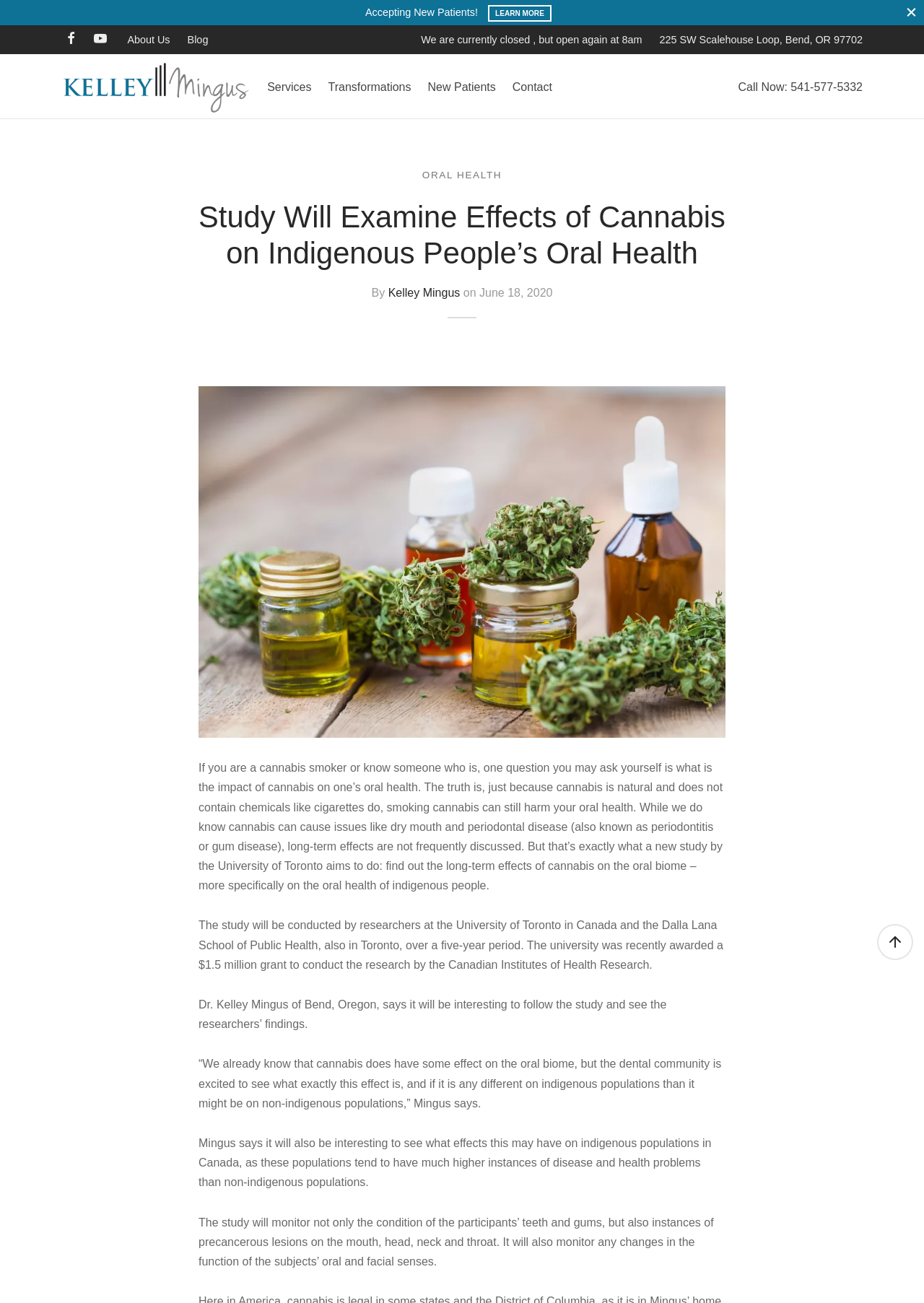What is the duration of the study mentioned in the article?
Please provide a single word or phrase as your answer based on the screenshot.

Five years